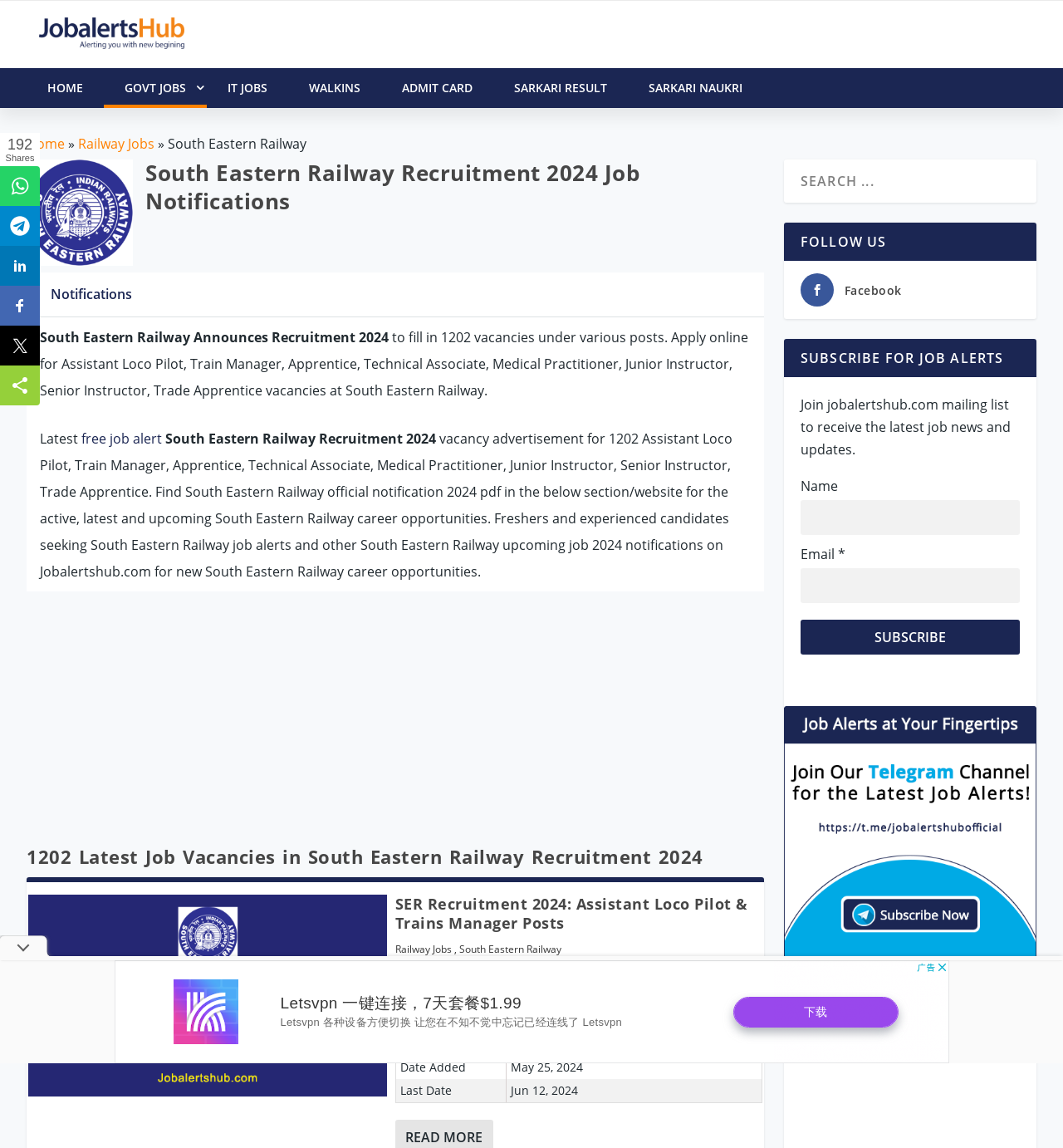Please provide the bounding box coordinates for the element that needs to be clicked to perform the instruction: "Search for job notifications". The coordinates must consist of four float numbers between 0 and 1, formatted as [left, top, right, bottom].

[0.737, 0.139, 0.975, 0.177]